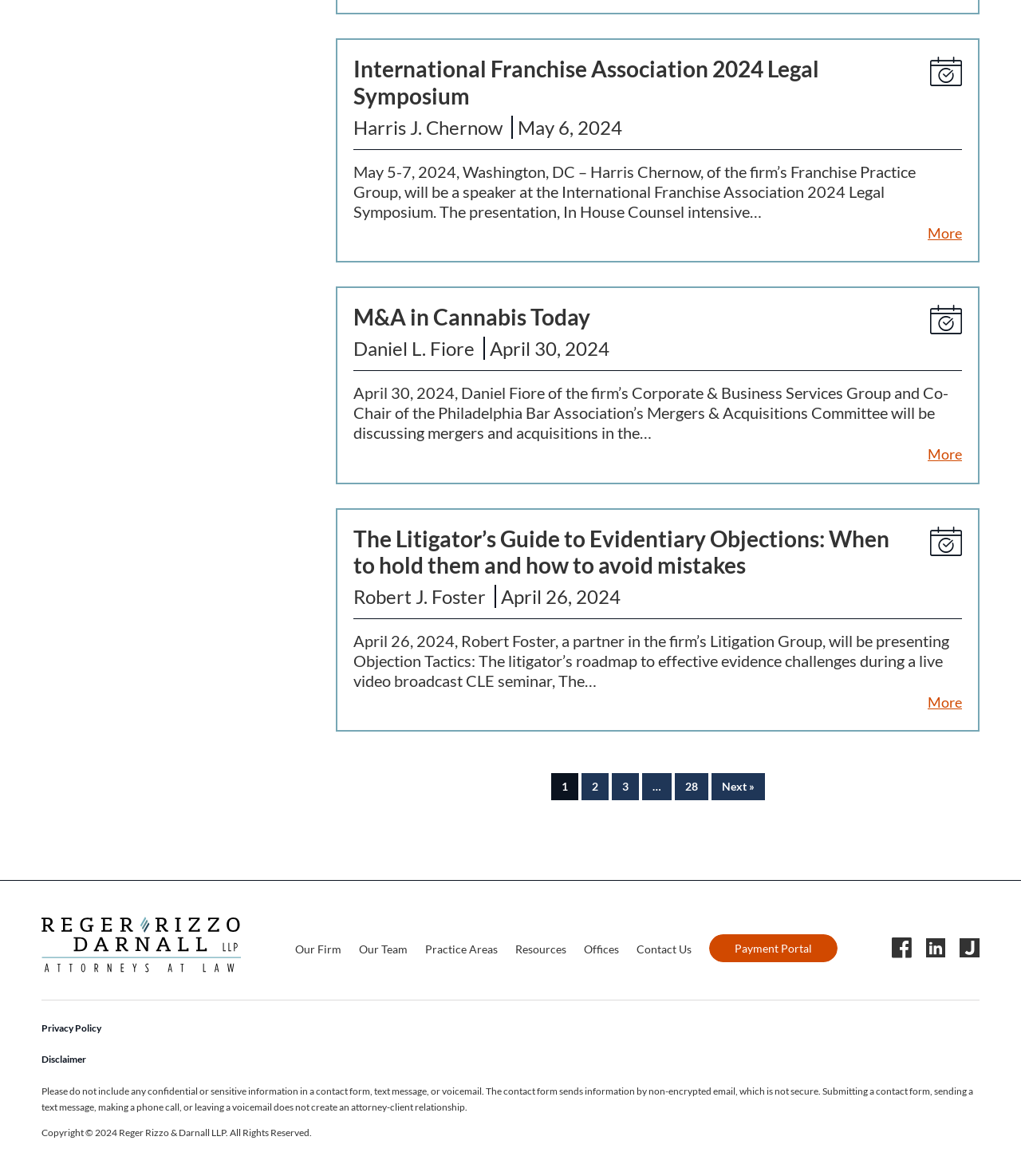Given the element description Next », predict the bounding box coordinates for the UI element in the webpage screenshot. The format should be (top-left x, top-left y, bottom-right x, bottom-right y), and the values should be between 0 and 1.

[0.696, 0.658, 0.749, 0.681]